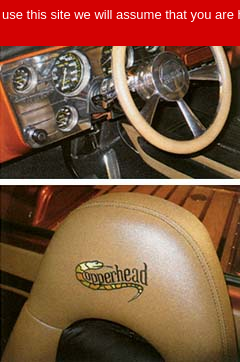What is the style of the dashboard?
Based on the image, respond with a single word or phrase.

vintage